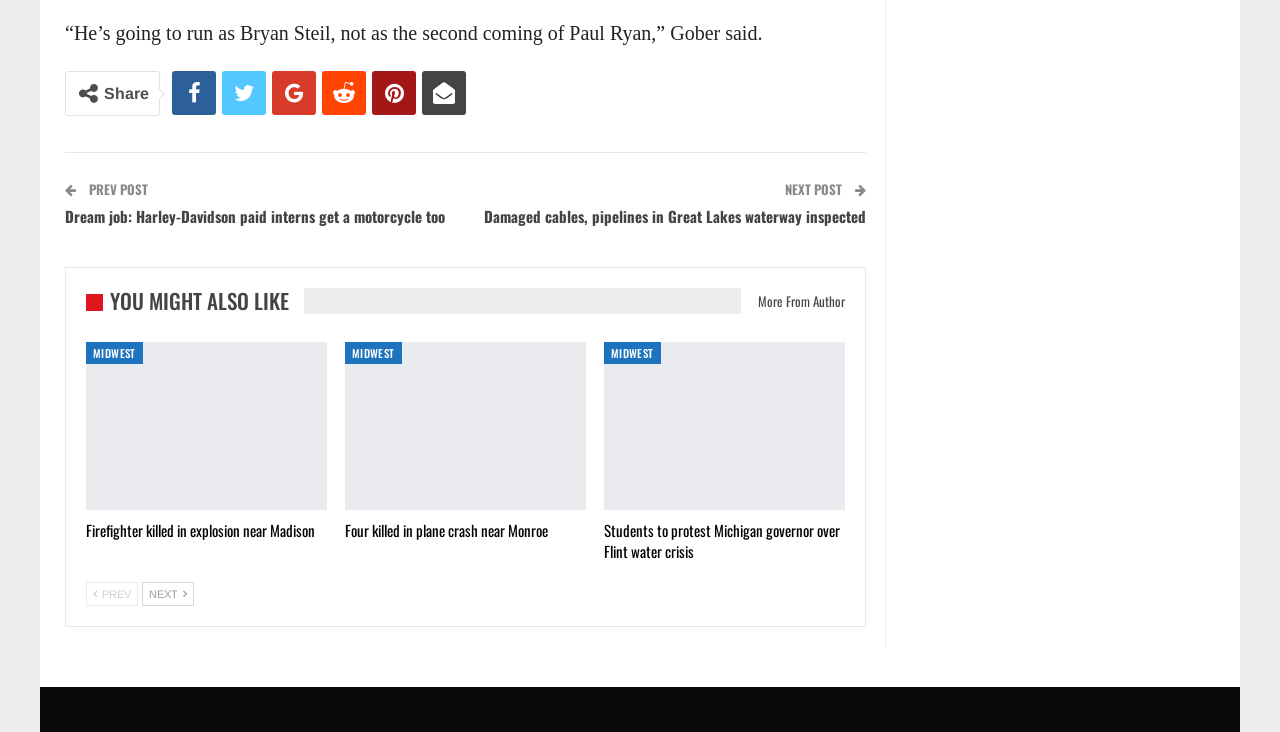Predict the bounding box coordinates of the area that should be clicked to accomplish the following instruction: "Read more from this author". The bounding box coordinates should consist of four float numbers between 0 and 1, i.e., [left, top, right, bottom].

[0.579, 0.394, 0.66, 0.429]